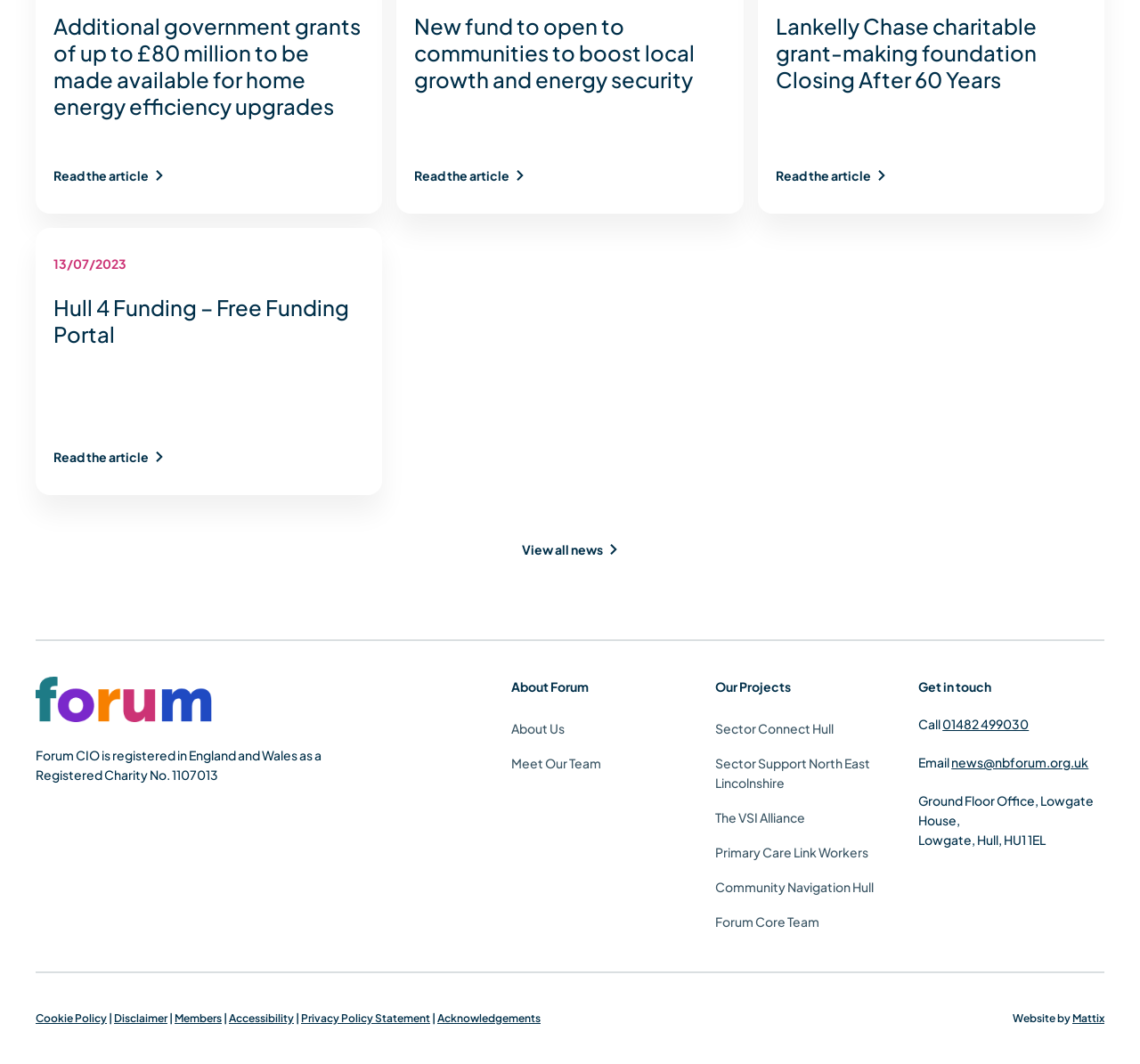How many links are there in the 'About' menu?
Please provide a single word or phrase as the answer based on the screenshot.

2